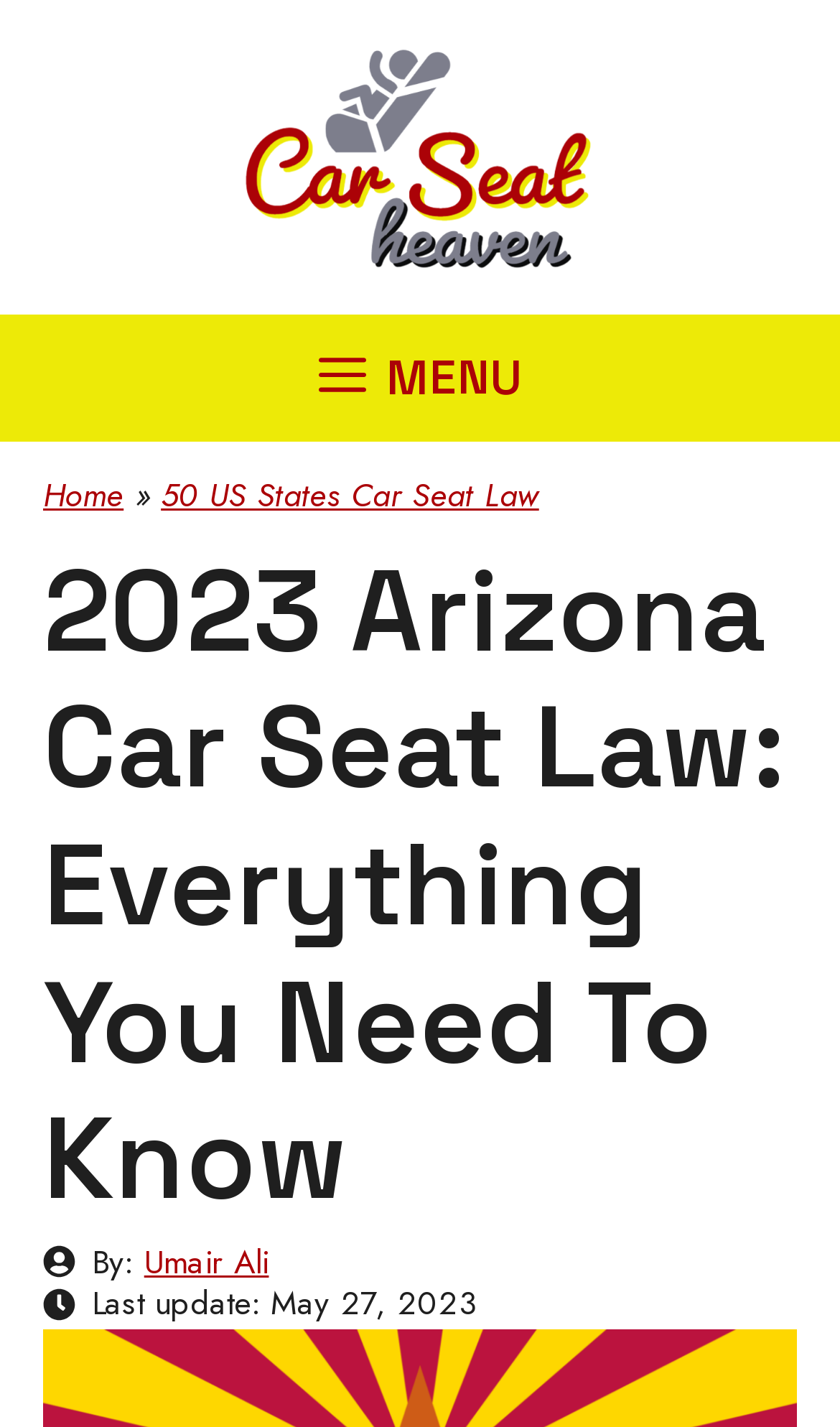Identify the text that serves as the heading for the webpage and generate it.

2023 Arizona Car Seat Law: Everything You Need To Know